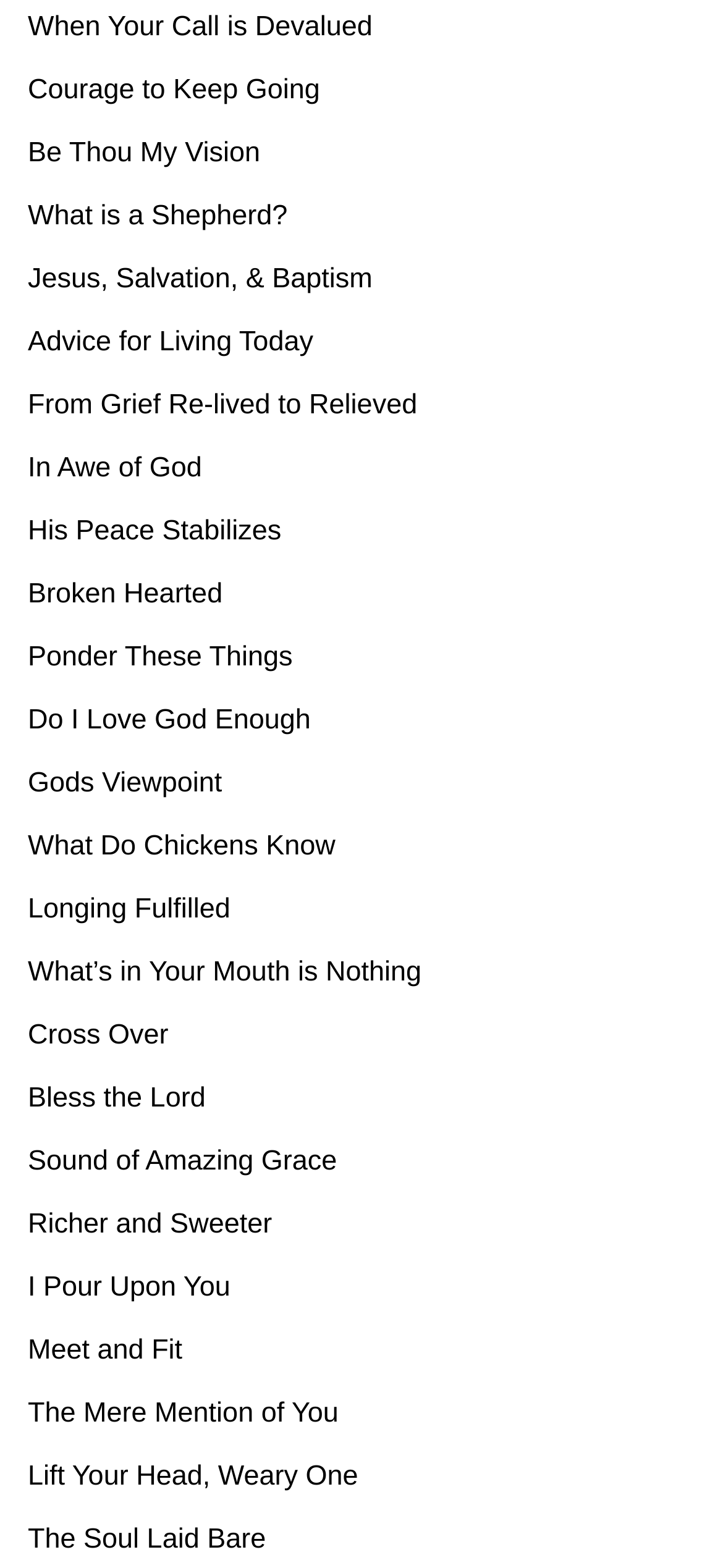Locate the bounding box coordinates of the UI element described by: "Meet and Fit". The bounding box coordinates should consist of four float numbers between 0 and 1, i.e., [left, top, right, bottom].

[0.038, 0.851, 0.252, 0.871]